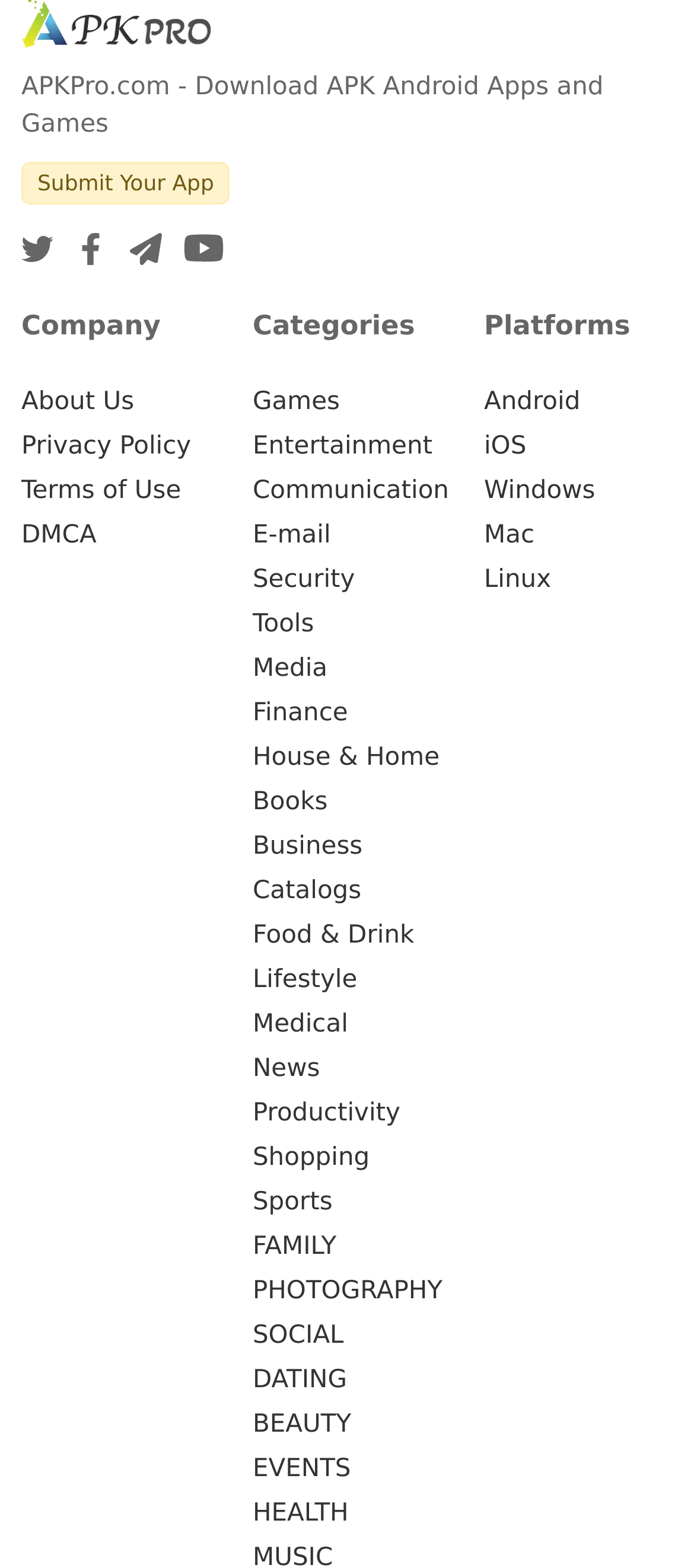How many social media links are available?
Give a one-word or short-phrase answer derived from the screenshot.

4